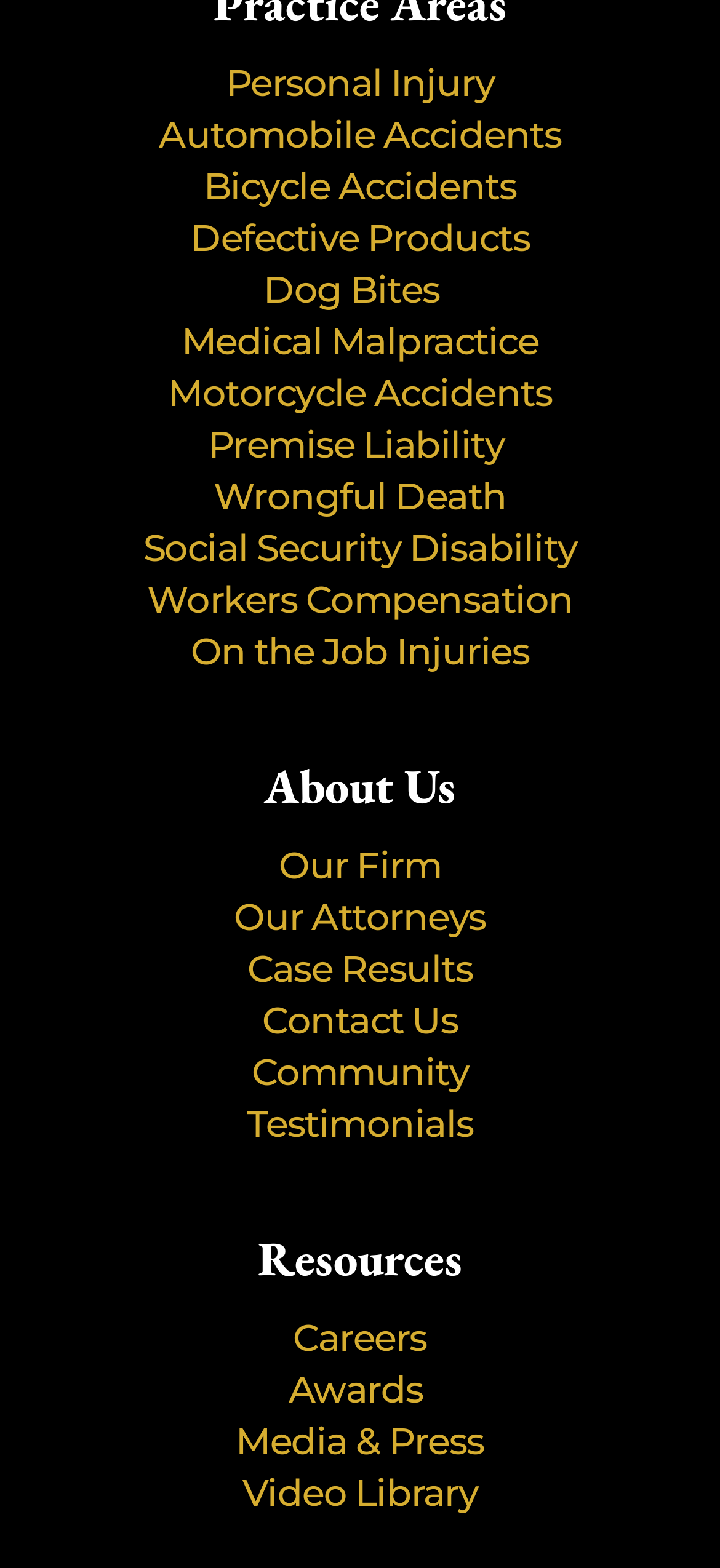Determine the coordinates of the bounding box that should be clicked to complete the instruction: "Learn about Our Firm". The coordinates should be represented by four float numbers between 0 and 1: [left, top, right, bottom].

[0.387, 0.538, 0.613, 0.566]